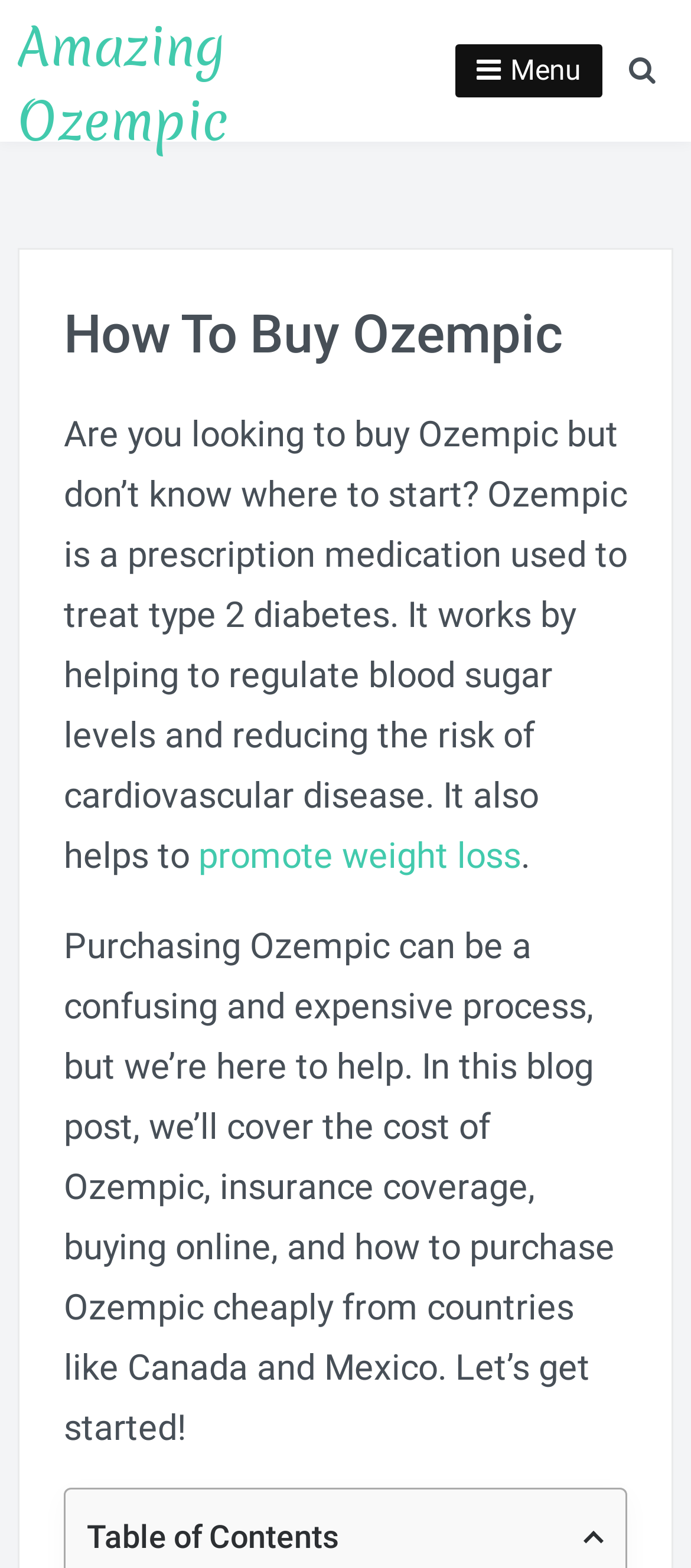Extract the bounding box for the UI element that matches this description: "promote weight loss".

[0.287, 0.532, 0.754, 0.559]